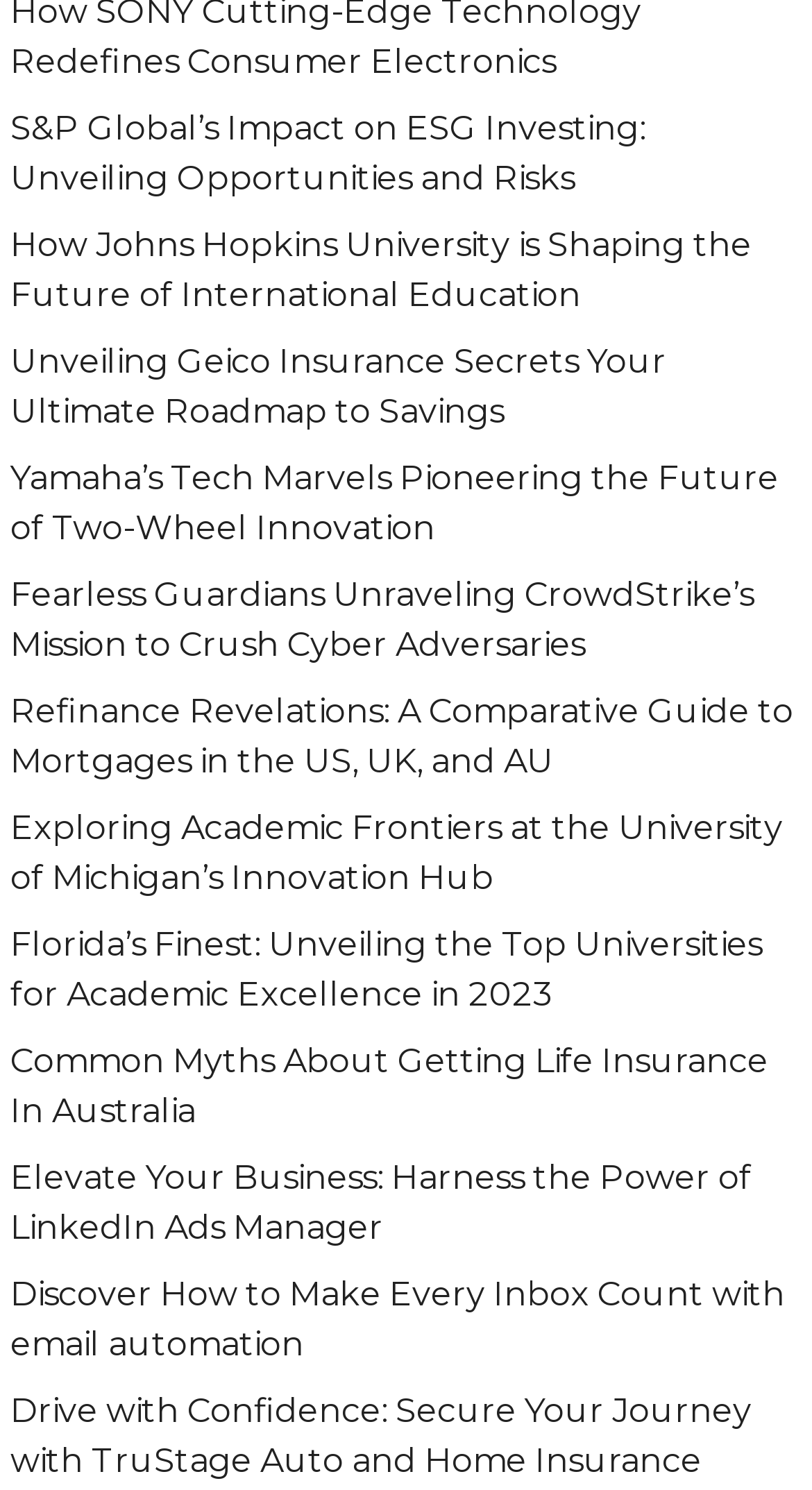How many links are on the webpage?
Observe the image and answer the question with a one-word or short phrase response.

15